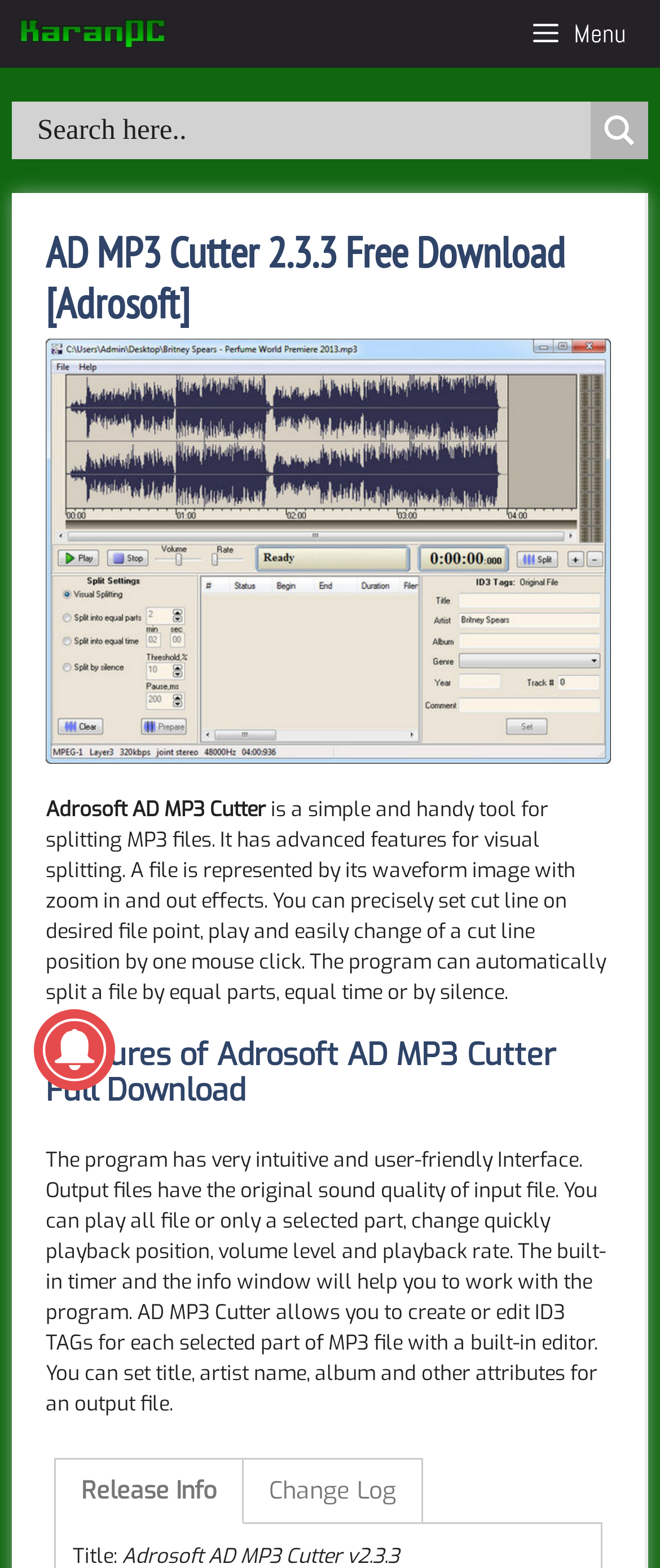Review the image closely and give a comprehensive answer to the question: What is the purpose of AD MP3 Cutter?

Based on the webpage description, AD MP3 Cutter is a tool for splitting MP3 files, and it has advanced features for visual splitting, allowing users to precisely set cut lines on desired file points.